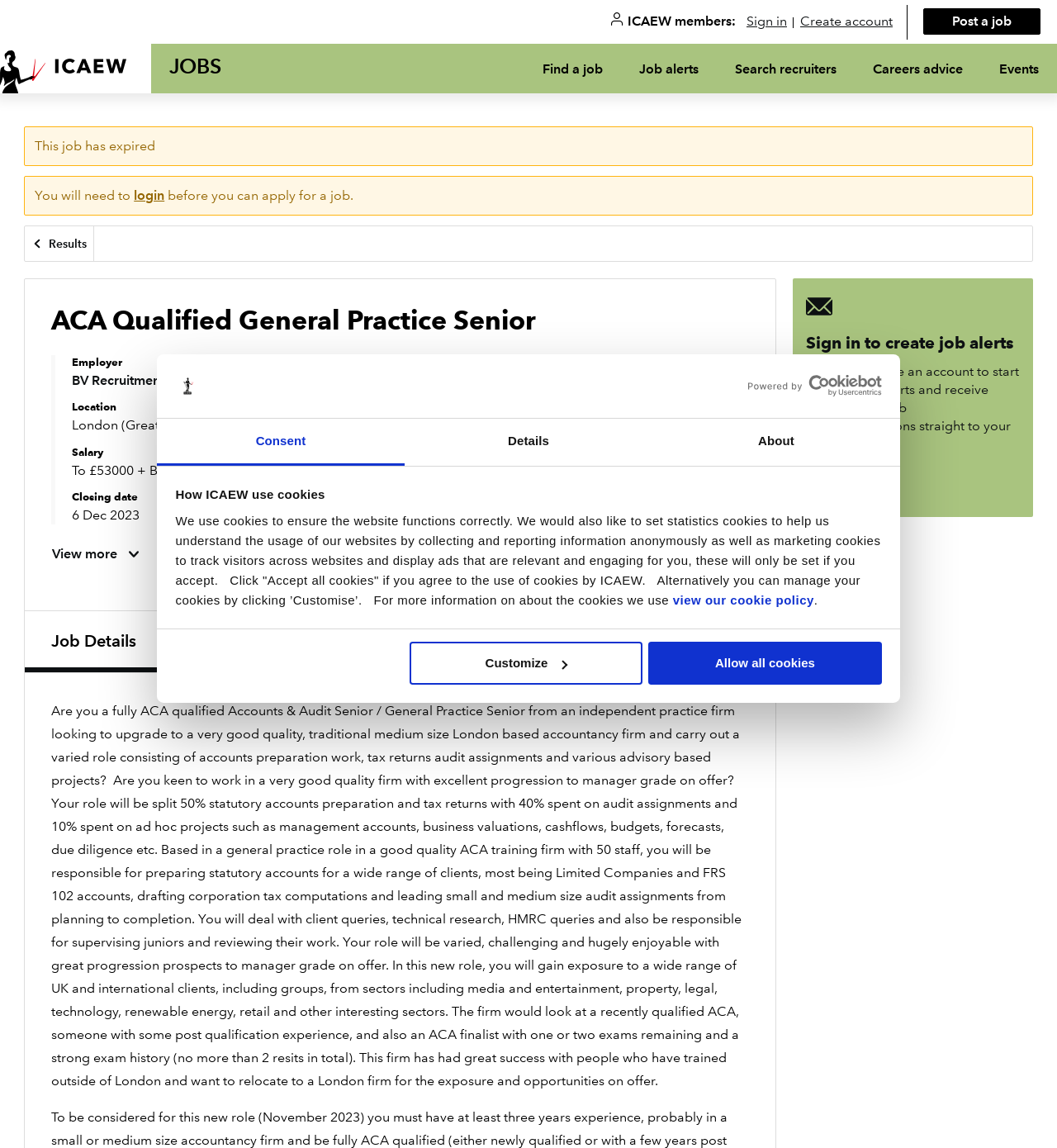Use a single word or phrase to answer this question: 
What is the purpose of the 'Save job' button?

To add the job to your shortlist